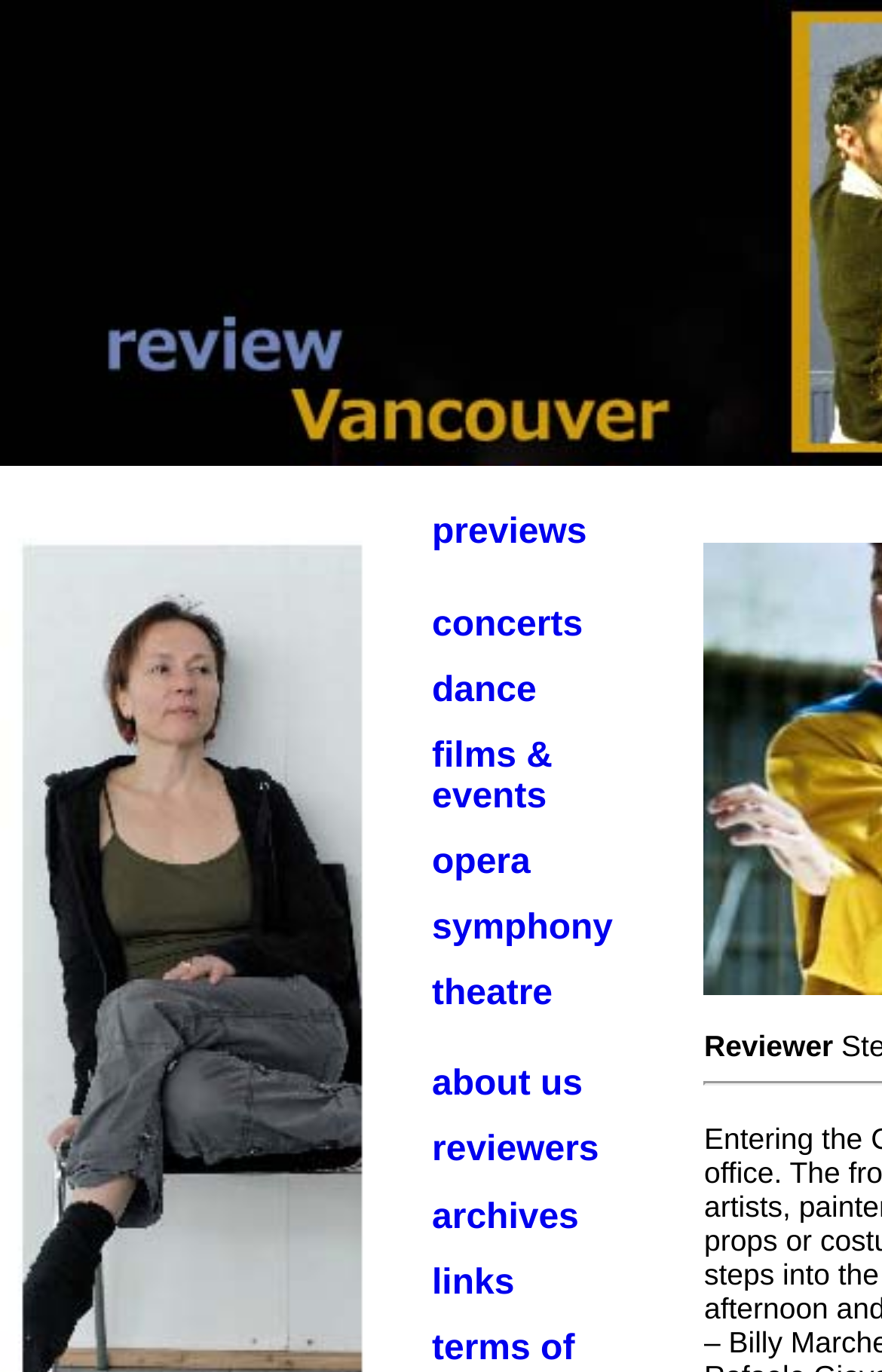Please predict the bounding box coordinates (top-left x, top-left y, bottom-right x, bottom-right y) for the UI element in the screenshot that fits the description: films & events

[0.49, 0.537, 0.627, 0.595]